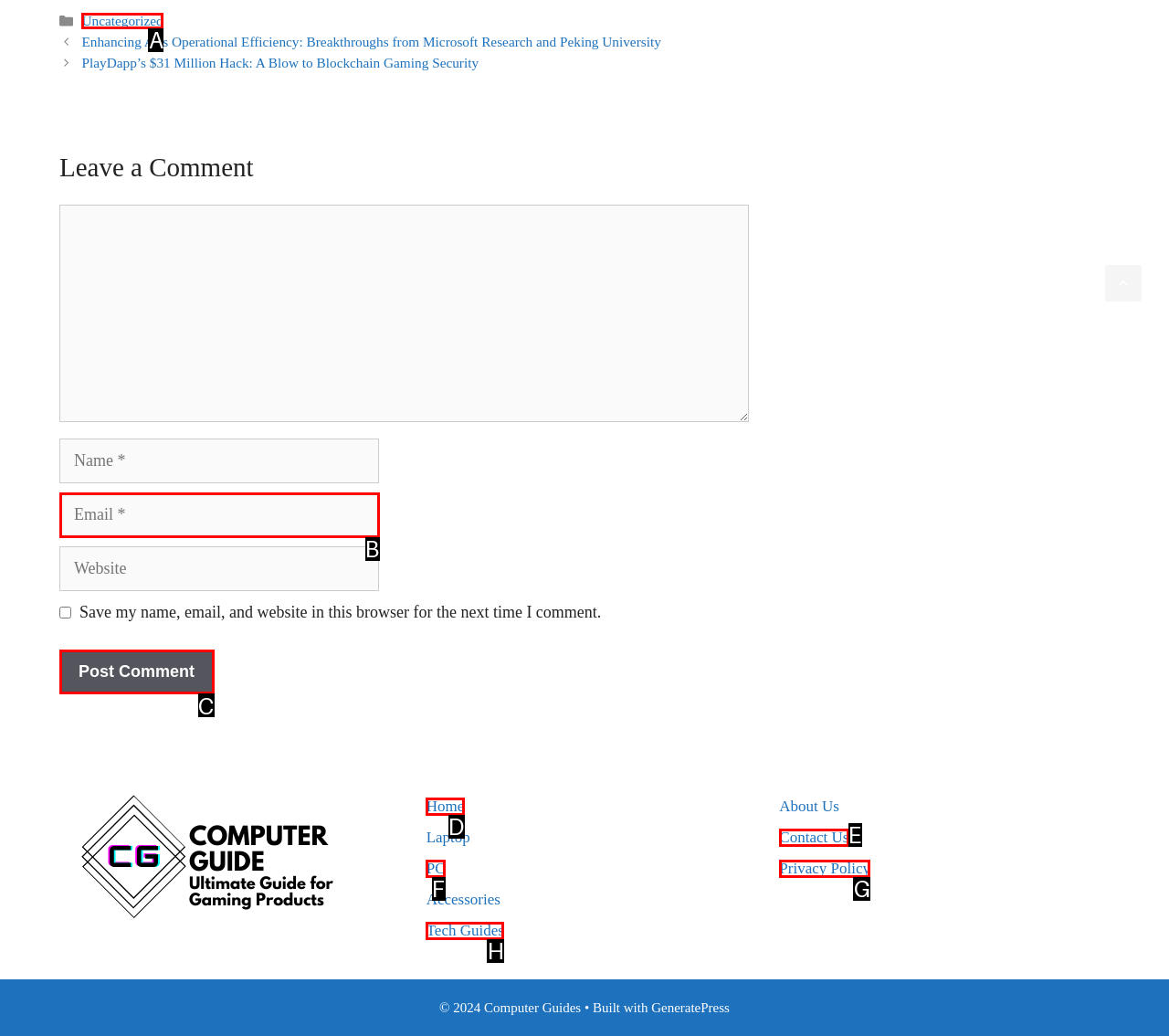Identify the letter of the UI element you need to select to accomplish the task: Post a comment.
Respond with the option's letter from the given choices directly.

C